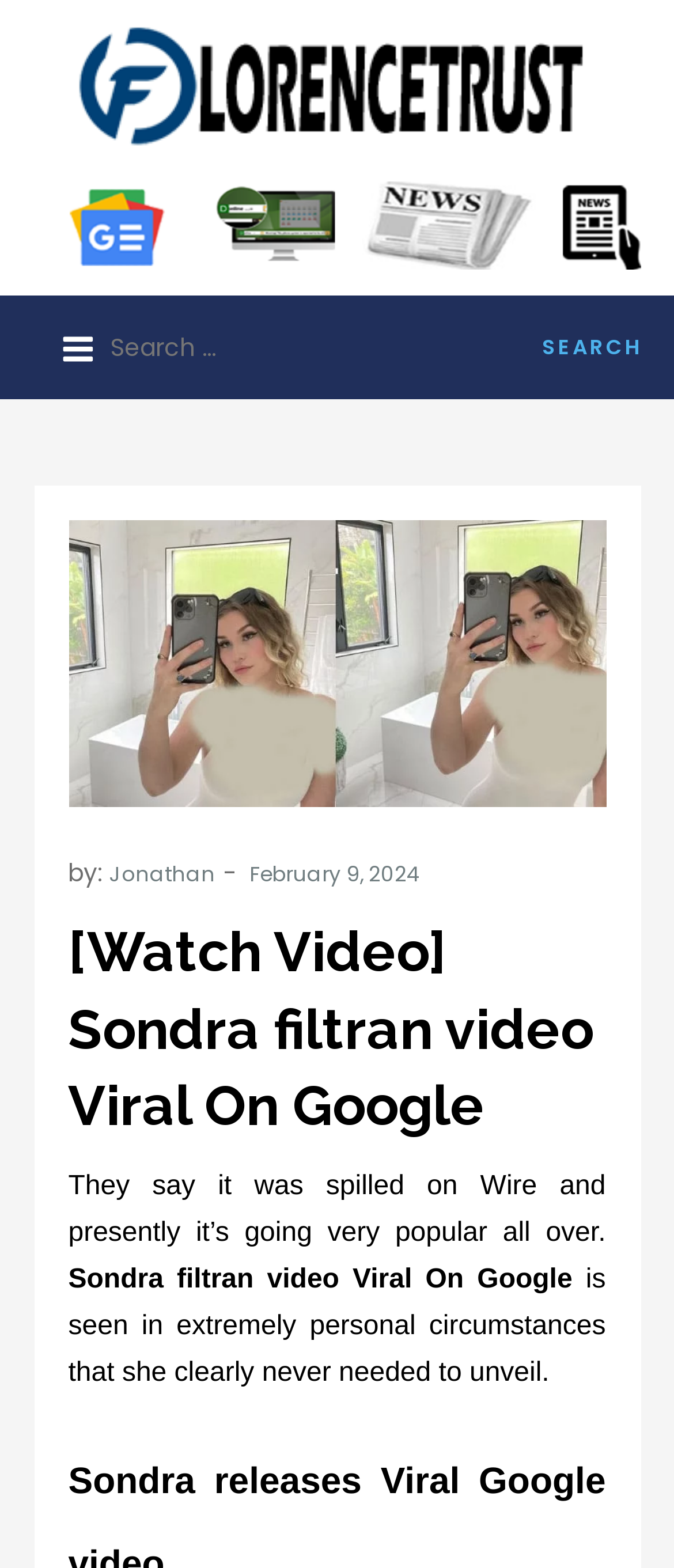Find the primary header on the webpage and provide its text.

[Watch Video] Sondra filtran video Viral On Google